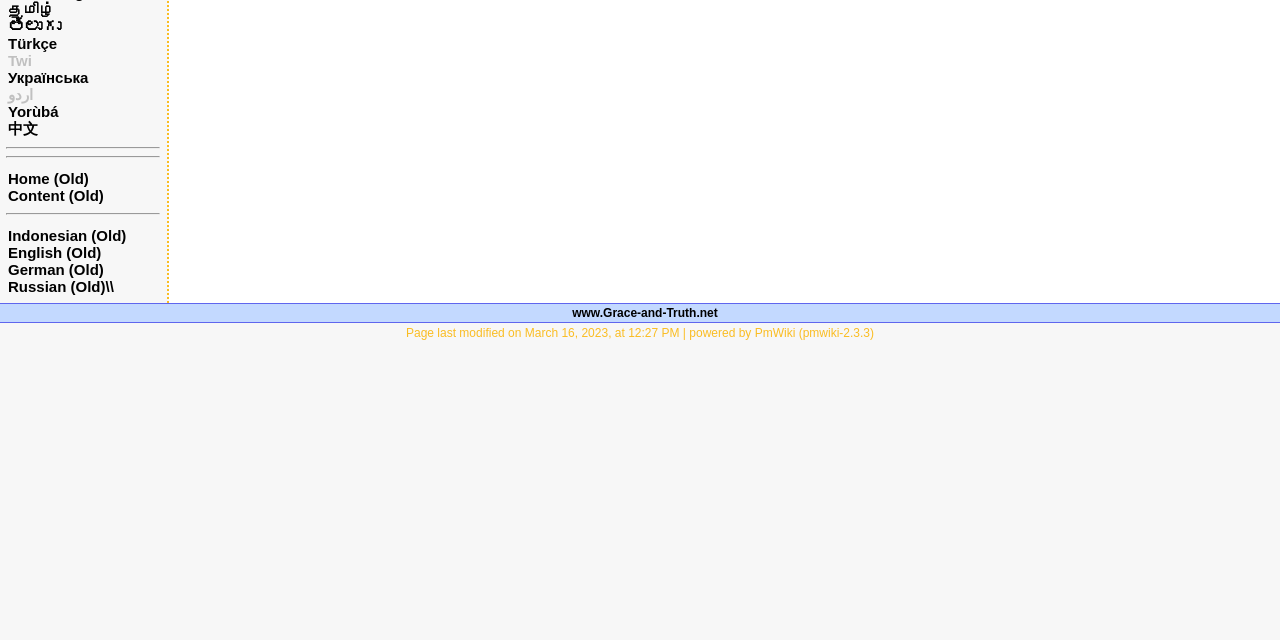Find the bounding box coordinates for the HTML element described in this sentence: "English (Old)". Provide the coordinates as four float numbers between 0 and 1, in the format [left, top, right, bottom].

[0.006, 0.38, 0.079, 0.407]